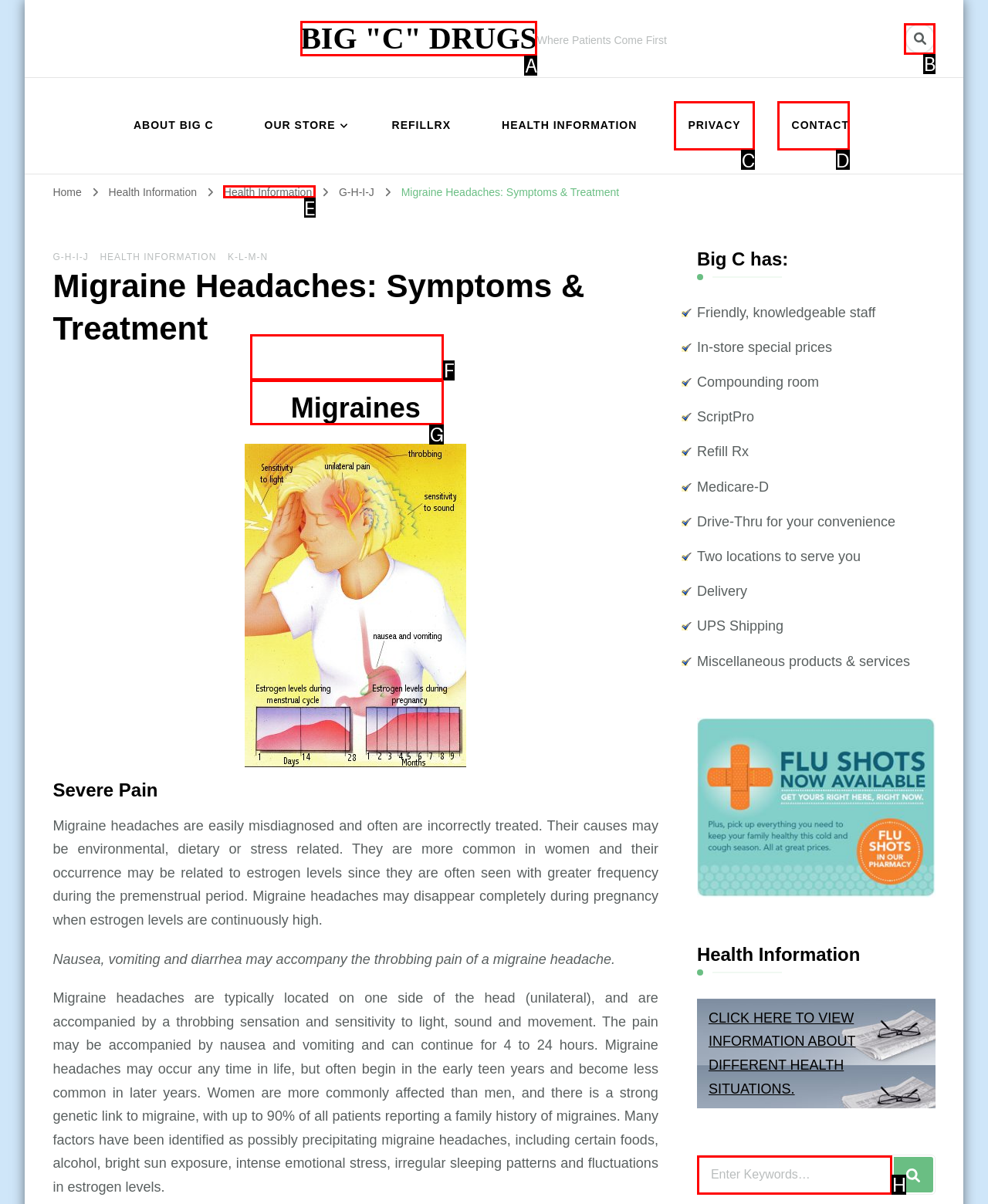Using the description: Privacy, find the best-matching HTML element. Indicate your answer with the letter of the chosen option.

C